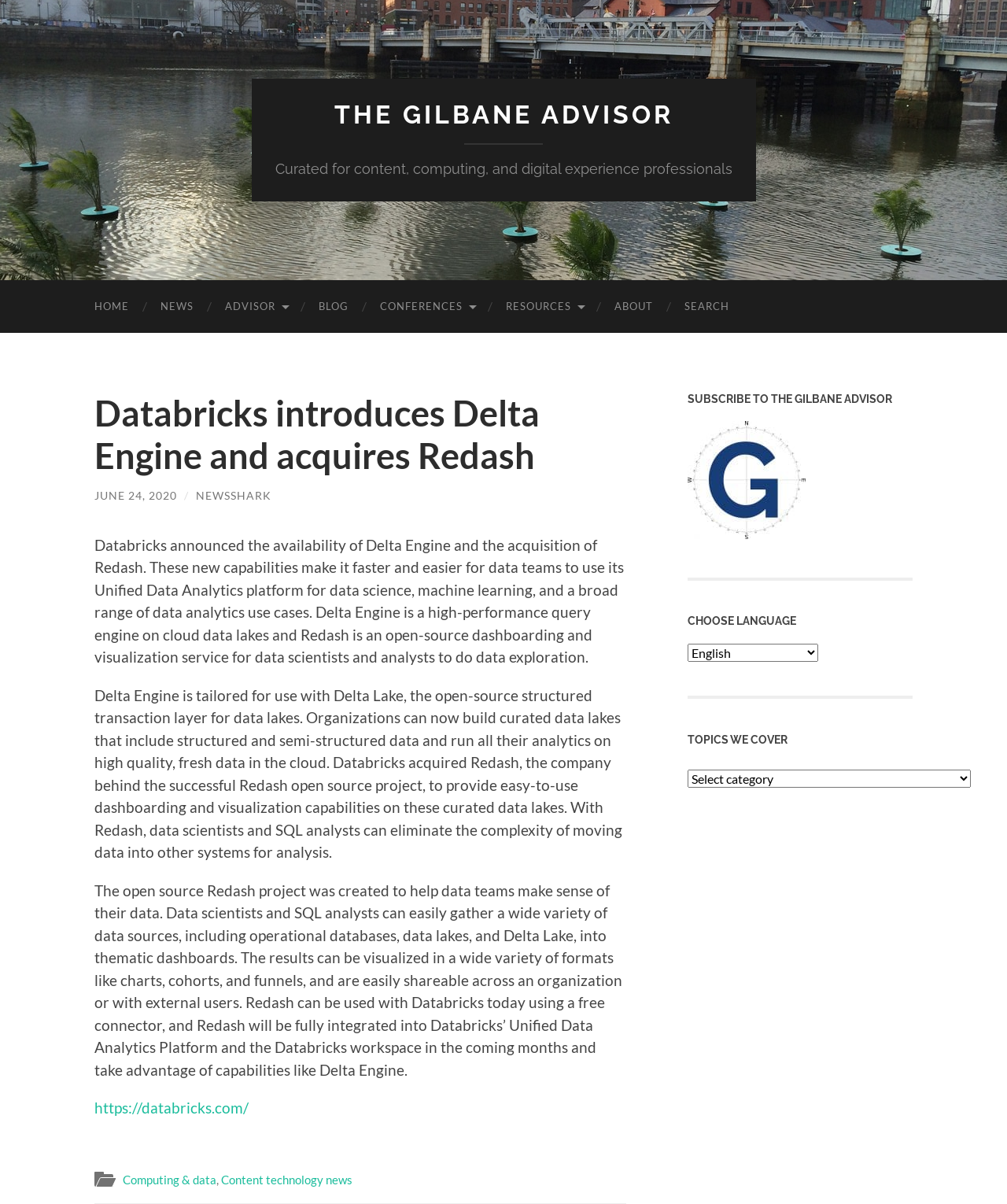What is the purpose of Redash?
Look at the image and answer with only one word or phrase.

Dashboarding and visualization